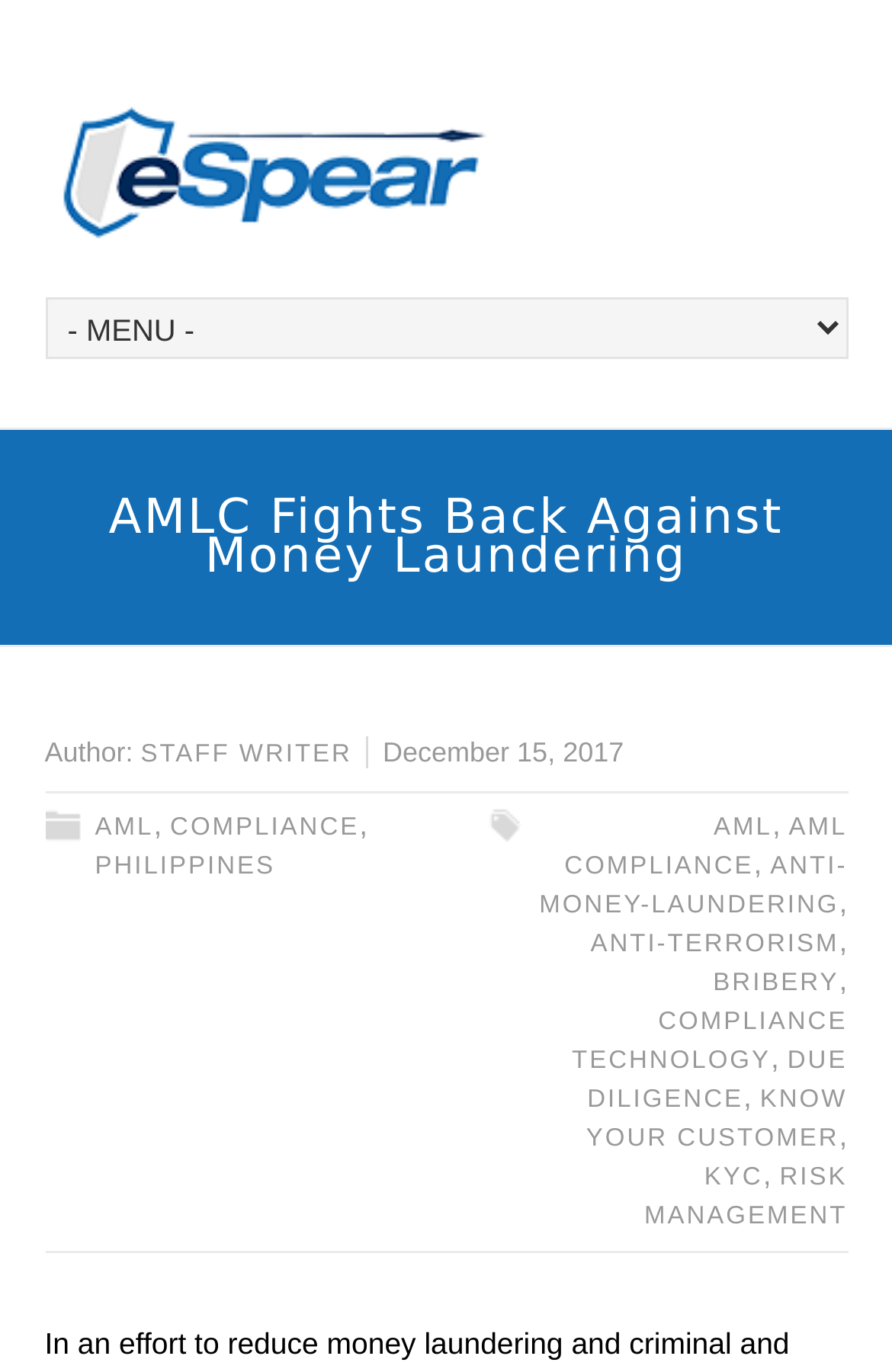Determine the bounding box coordinates of the region that needs to be clicked to achieve the task: "read the article by STAFF WRITER".

[0.158, 0.539, 0.395, 0.559]